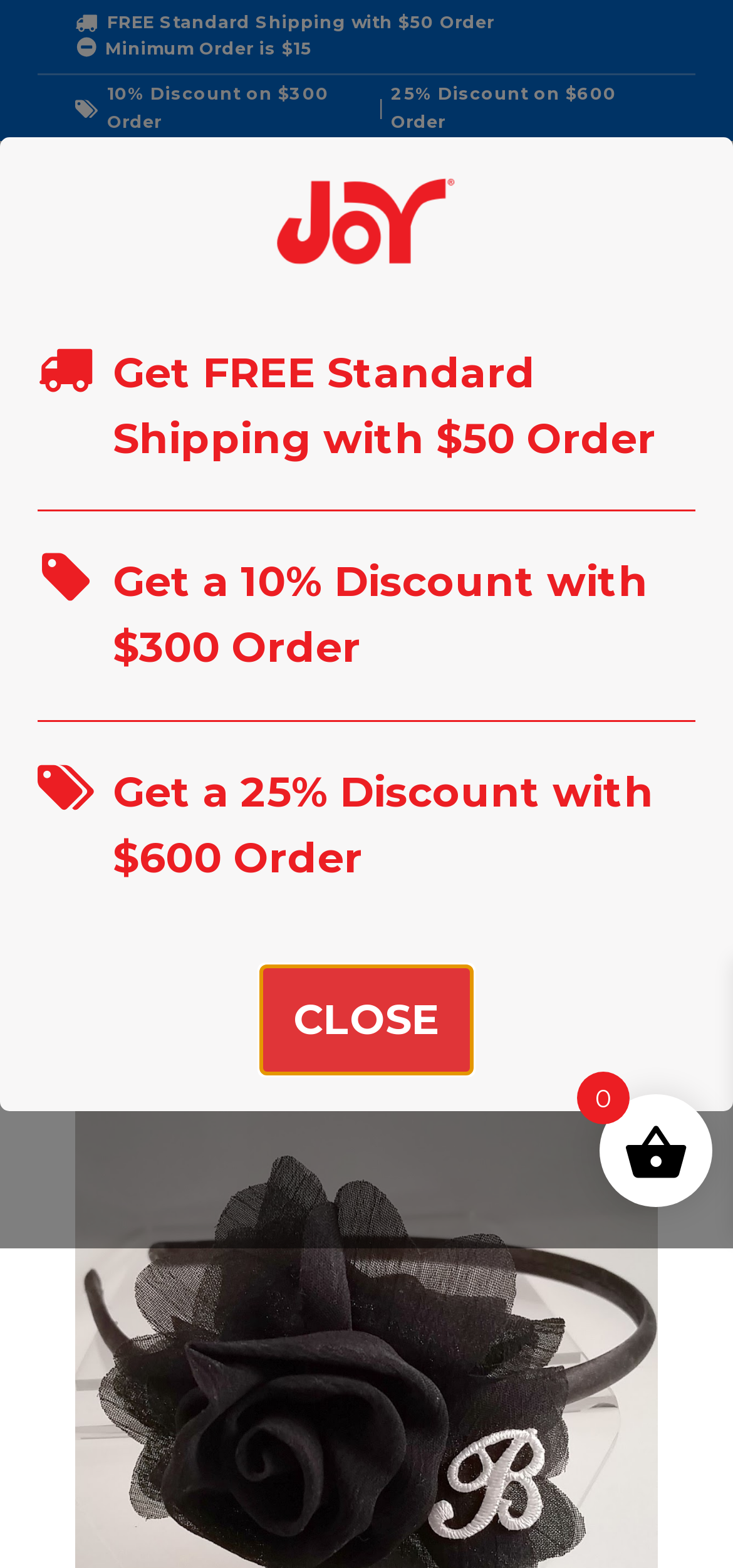Explain the features and main sections of the webpage comprehensively.

This webpage is about a product called "Pretty Floral Headband" from JoySA. At the top left corner, there is a small truck icon, and next to it, a text "FREE Standard Shipping with $50 Order" is displayed. Below this text, there is another small minus-circle icon, and a text "Minimum Order is $15" is shown.

On the top right corner, there are three discount offers listed: "10% Discount on $300 Order", "25% Discount on $600 Order", and a separator "|" in between. 

Below these offers, there is a menu icon on the right side, and a heading "PRETTY FLORAL HEADBAND" that spans across the page. Under the heading, there is a text "Lorrie McCullers" followed by a date "January 15, 2017". 

There are four category links: "ACCESSORIES", "FABRIC", "FASHION", and "KIDS", which are aligned horizontally. 

On the lower left side, there are three sections with a truck icon and a text each, describing the shipping and discount offers: "Get FREE Standard Shipping with $50 Order", "Get a 10% Discount with $300 Order", and "Get a 25% Discount with $600 Order". 

At the bottom center, there is a "CLOSE" button, and on the bottom right corner, there is a text "0".